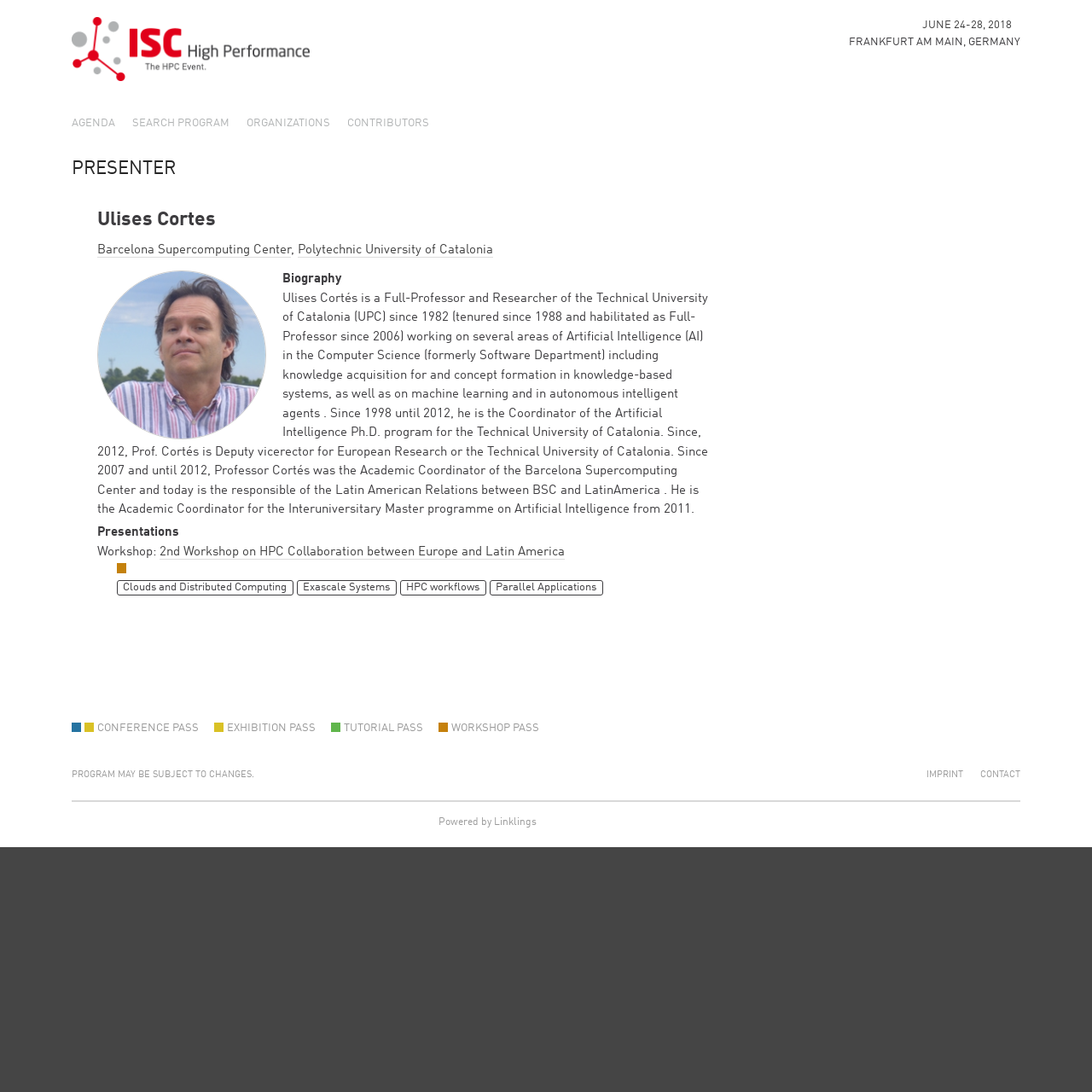What is the biography of the presenter about?
Look at the image and answer the question using a single word or phrase.

Artificial Intelligence and research